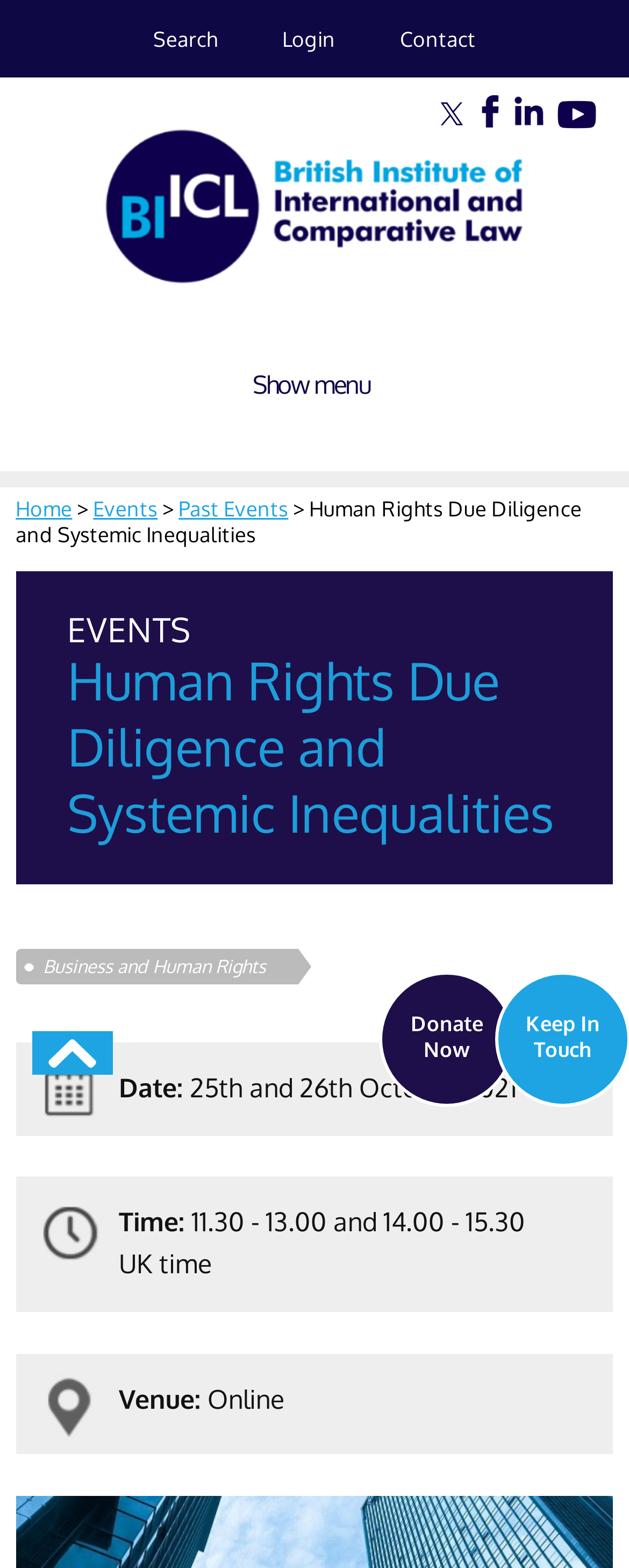Could you indicate the bounding box coordinates of the region to click in order to complete this instruction: "View the Contact page".

[0.636, 0.016, 0.756, 0.033]